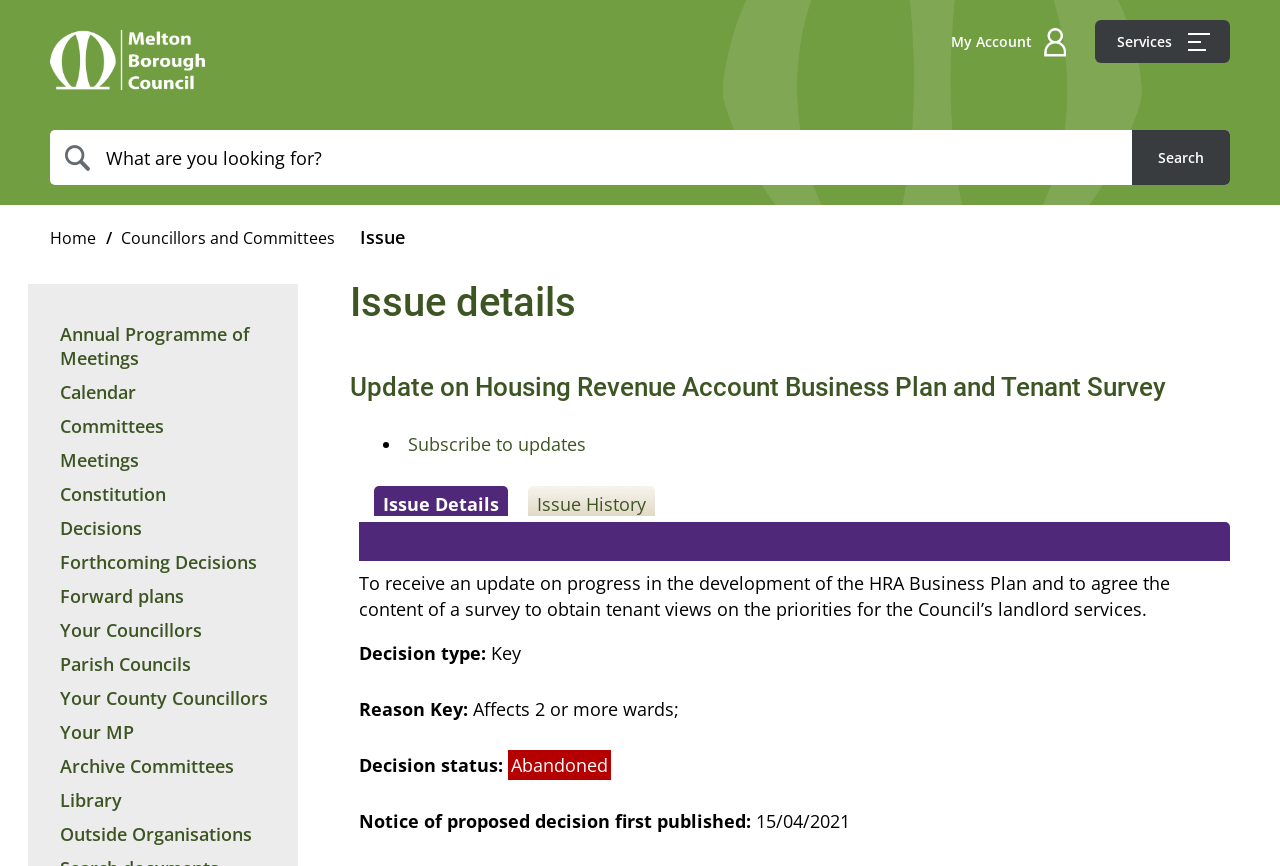Answer the question using only one word or a concise phrase: What is the decision status of the issue?

Abandoned